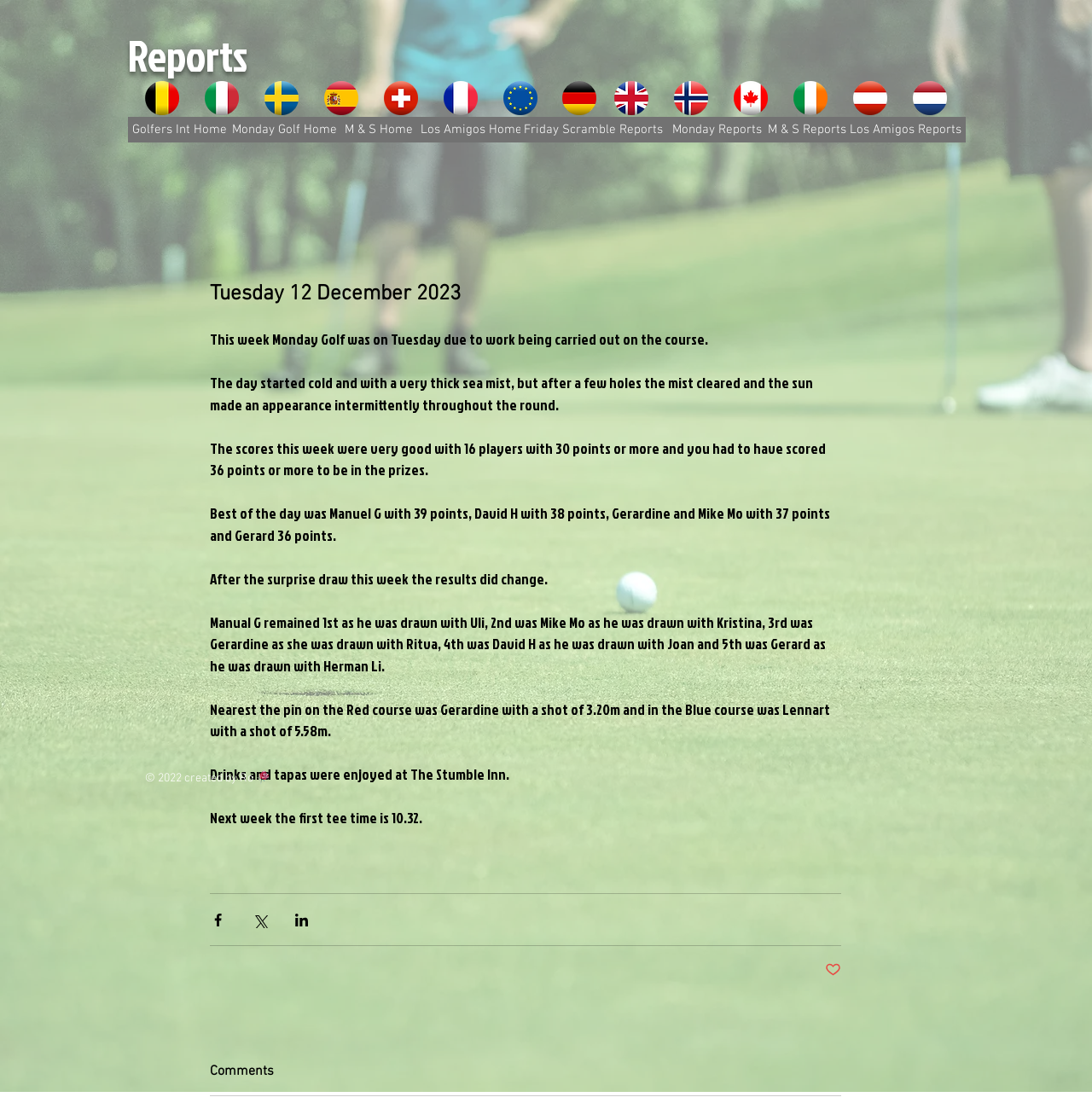Kindly respond to the following question with a single word or a brief phrase: 
What is the first tee time for next week?

10.32